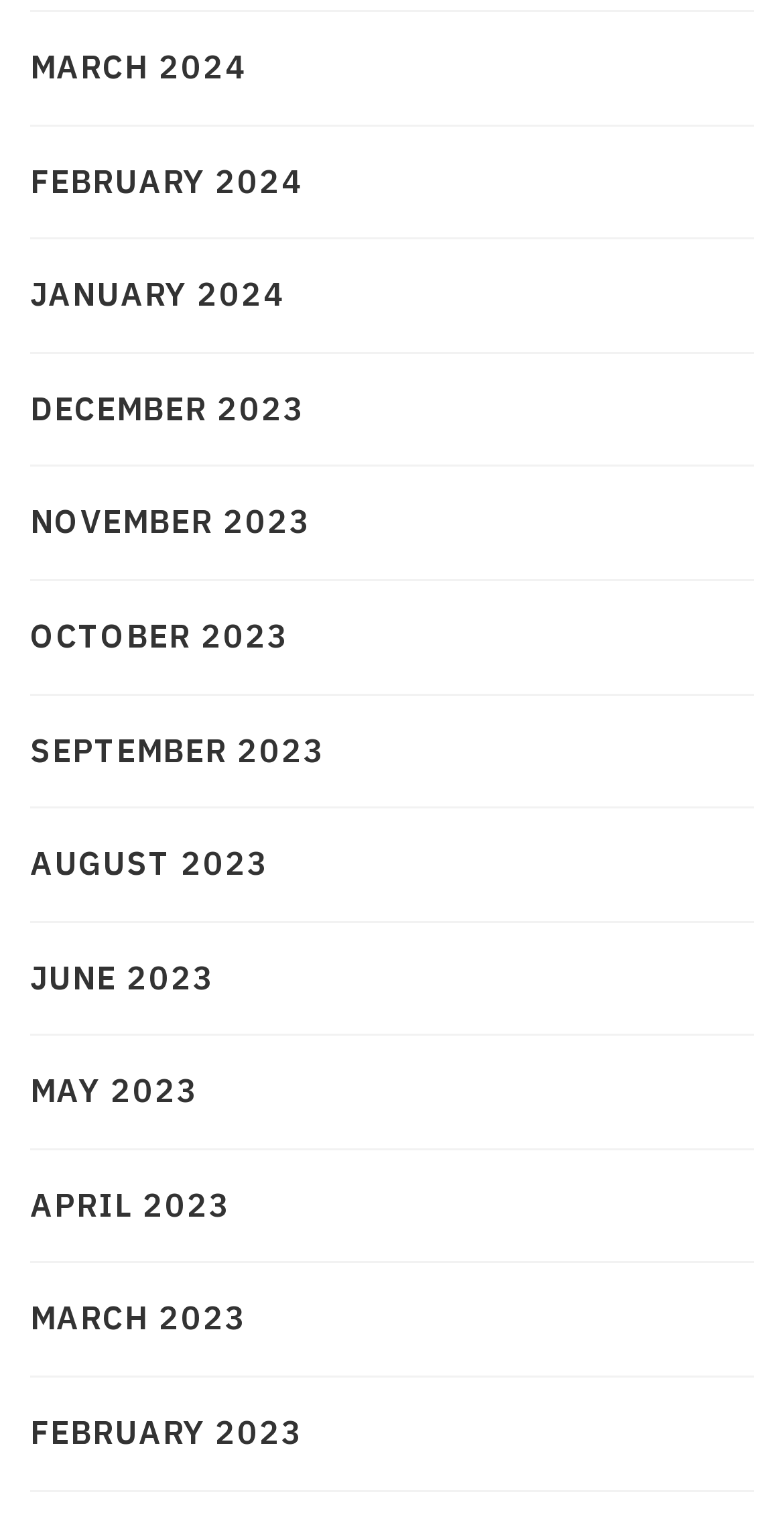What is the earliest month listed?
Please answer the question with a detailed response using the information from the screenshot.

By examining the list of links, I found that the earliest month listed is MARCH 2023, which is located at the bottom of the list with a bounding box coordinate of [0.038, 0.852, 0.315, 0.886].